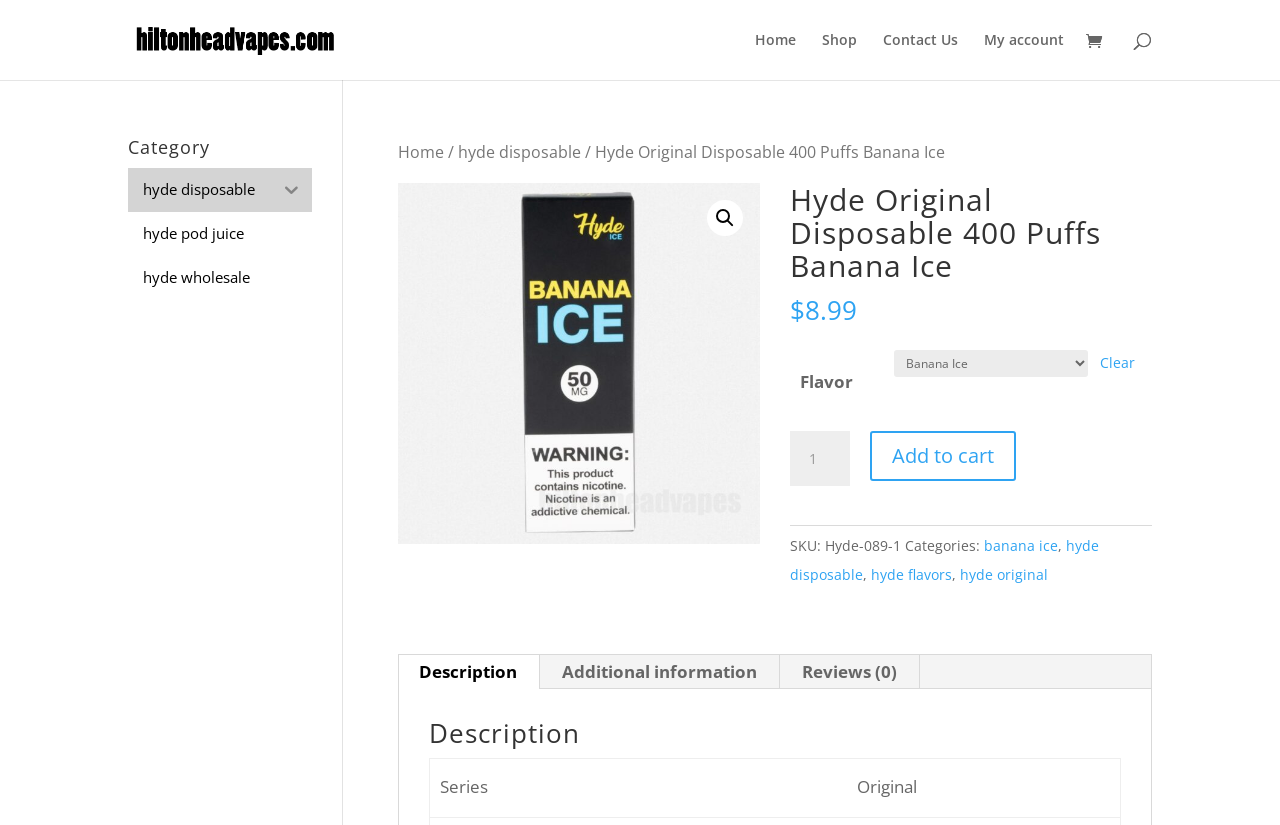Please identify the bounding box coordinates of the region to click in order to complete the task: "Click the 'Home' link". The coordinates must be four float numbers between 0 and 1, specified as [left, top, right, bottom].

[0.59, 0.04, 0.622, 0.097]